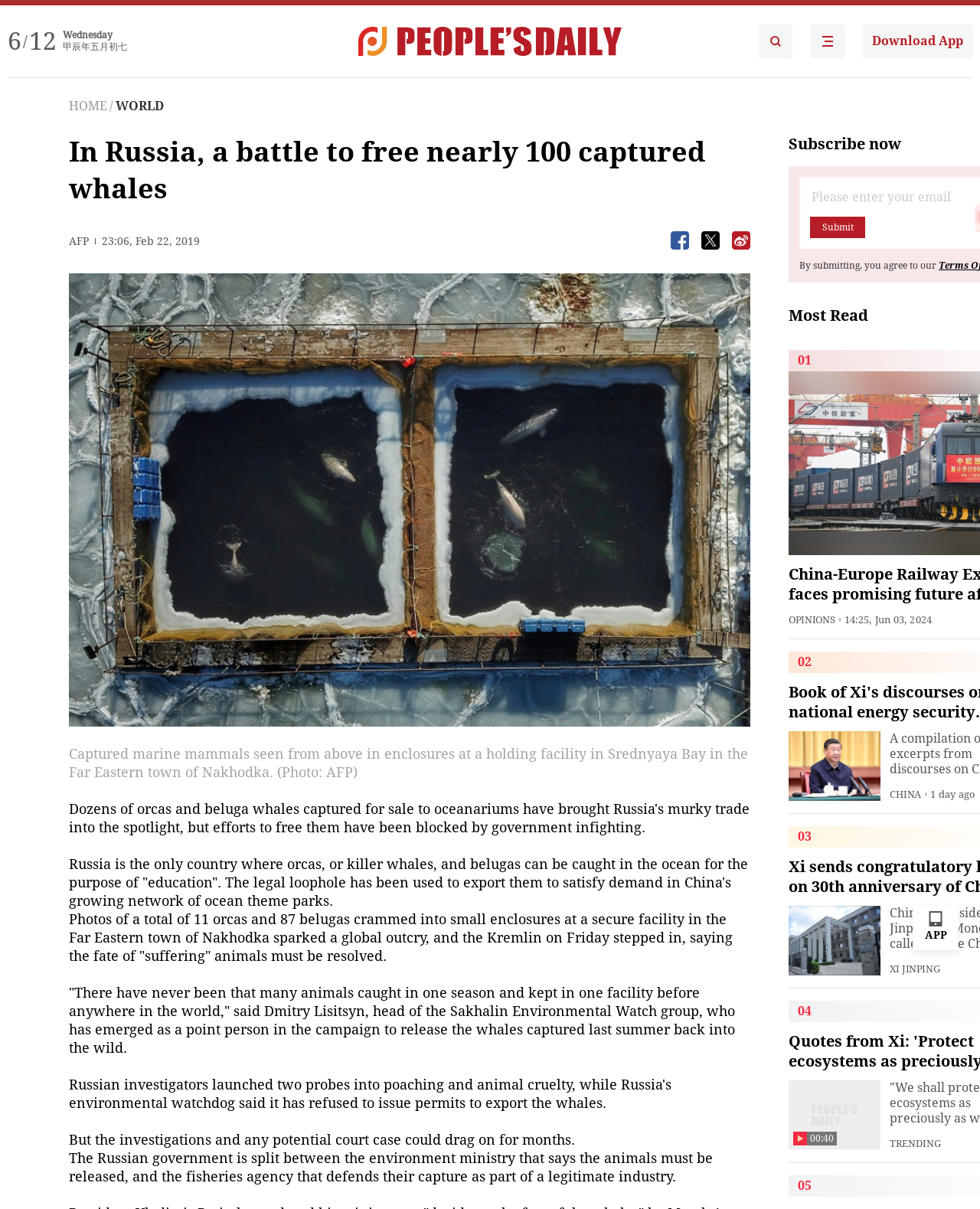Illustrate the webpage with a detailed description.

This webpage appears to be a news article from the People's Daily English language App. At the top, there is a date and time indicator showing "6/12" and "Wednesday" along with a Chinese calendar date. Below this, there is a link to the app's homepage and a download app button.

The main article title, "In Russia, a battle to free nearly 100 captured whales", is prominently displayed in the middle of the page. Below the title, there is a credit line "AFP" and a timestamp "23:06, Feb 22, 2019". 

The article features a large image of captured marine mammals in enclosures at a holding facility, with a caption describing the scene. The image takes up most of the width of the page and is positioned near the top.

The article text is divided into several paragraphs, describing the situation of orcas and beluga whales being captured in Russia for the purpose of "education" and the controversy surrounding their export to China. There are several quotes from Dmitry Lisitsyn, head of the Sakhalin Environmental Watch group, and mentions of the Russian government's split stance on the issue.

At the bottom of the page, there are several sections, including a "Most Read" section, an "OPINIONS" section, and a "CHINA" section, each featuring a headline and a timestamp. There are also several images and links to other news articles.

On the right side of the page, there are several buttons and links, including a "Subscribe now" button, a "Submit" button, and a link to the app's homepage.